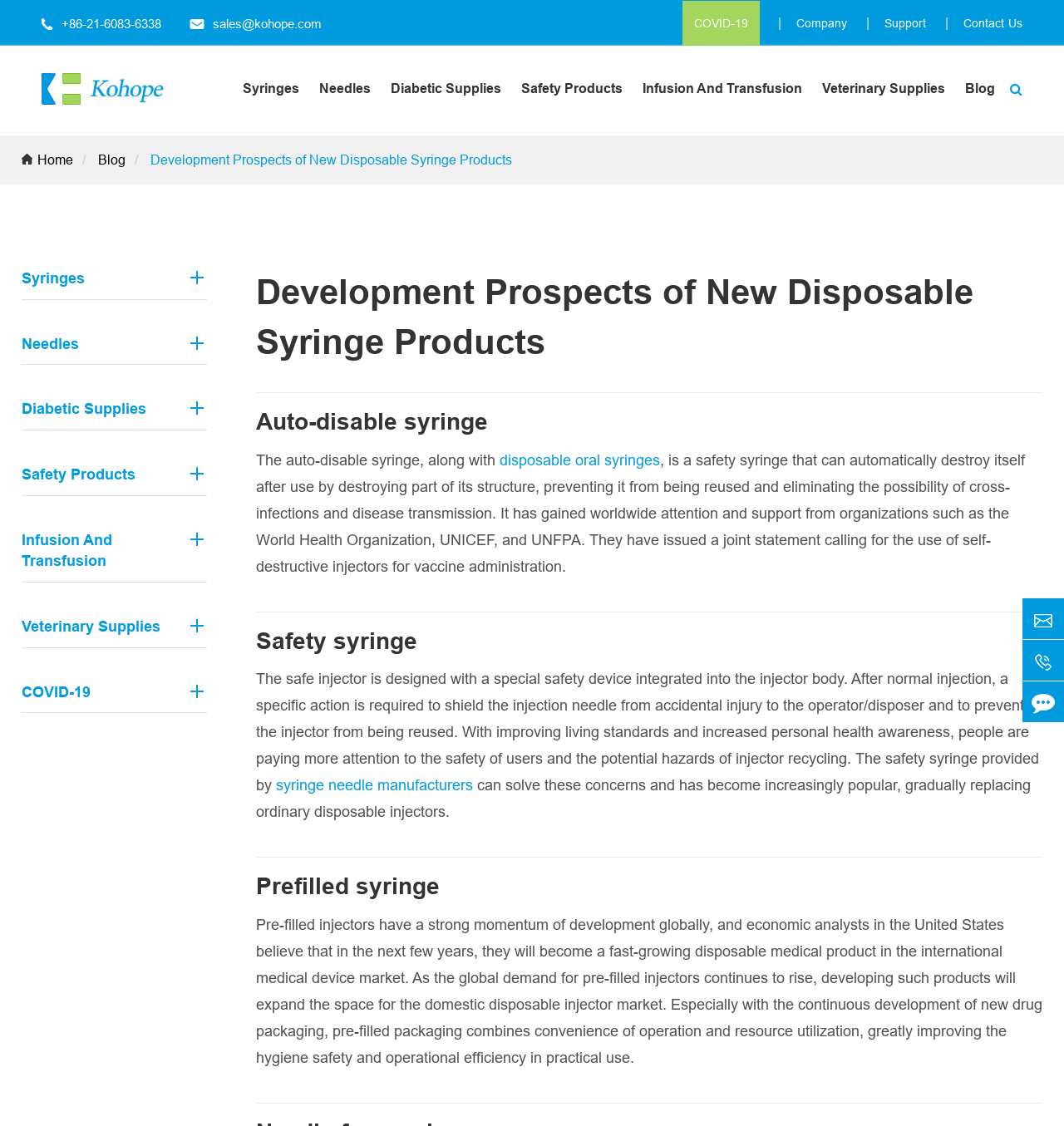What is the name of the product category that includes diabetic supplies?
Please provide a single word or phrase as your answer based on the image.

Diabetic Supplies